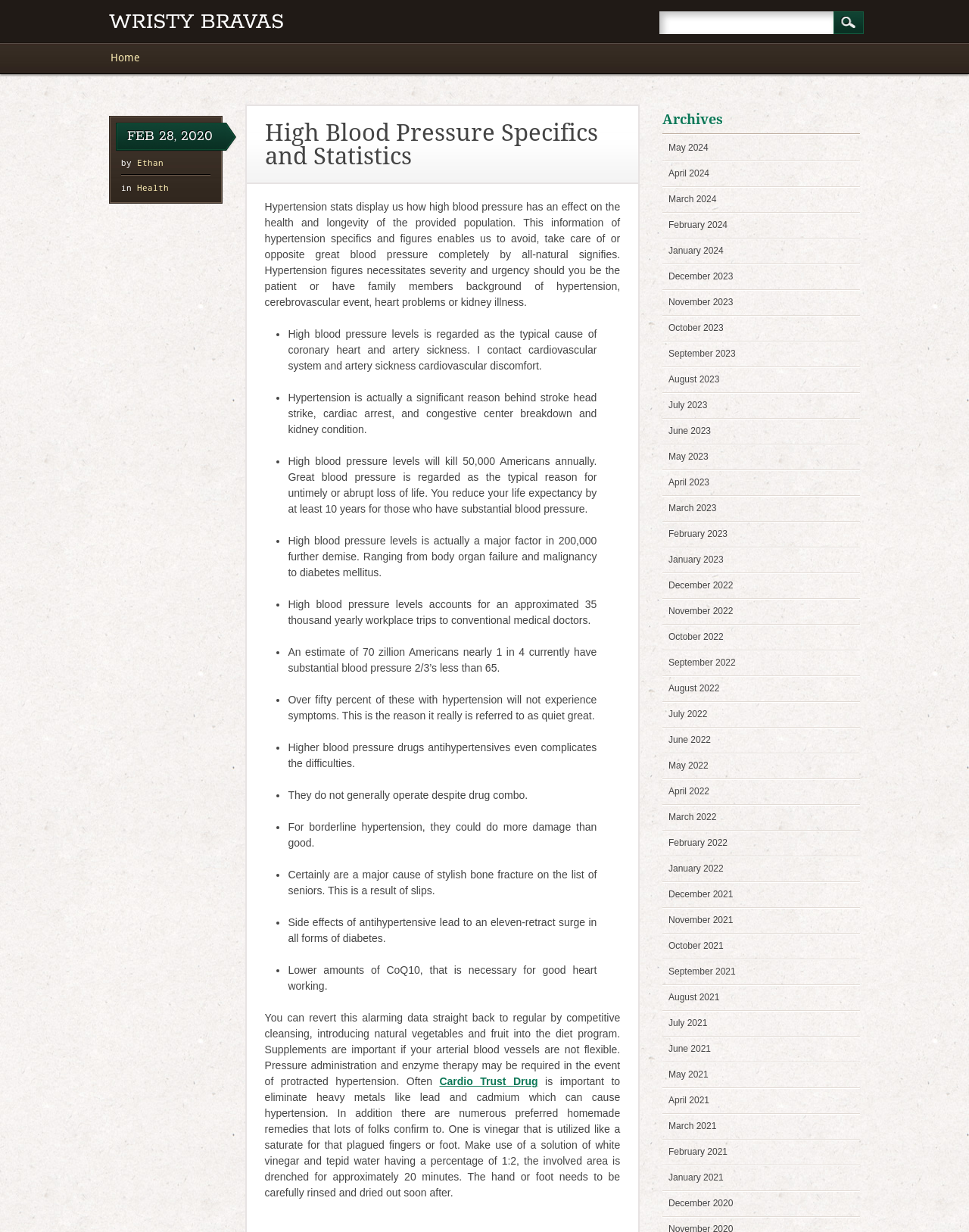Identify the bounding box for the described UI element. Provide the coordinates in (top-left x, top-left y, bottom-right x, bottom-right y) format with values ranging from 0 to 1: August 2021

[0.69, 0.805, 0.742, 0.814]